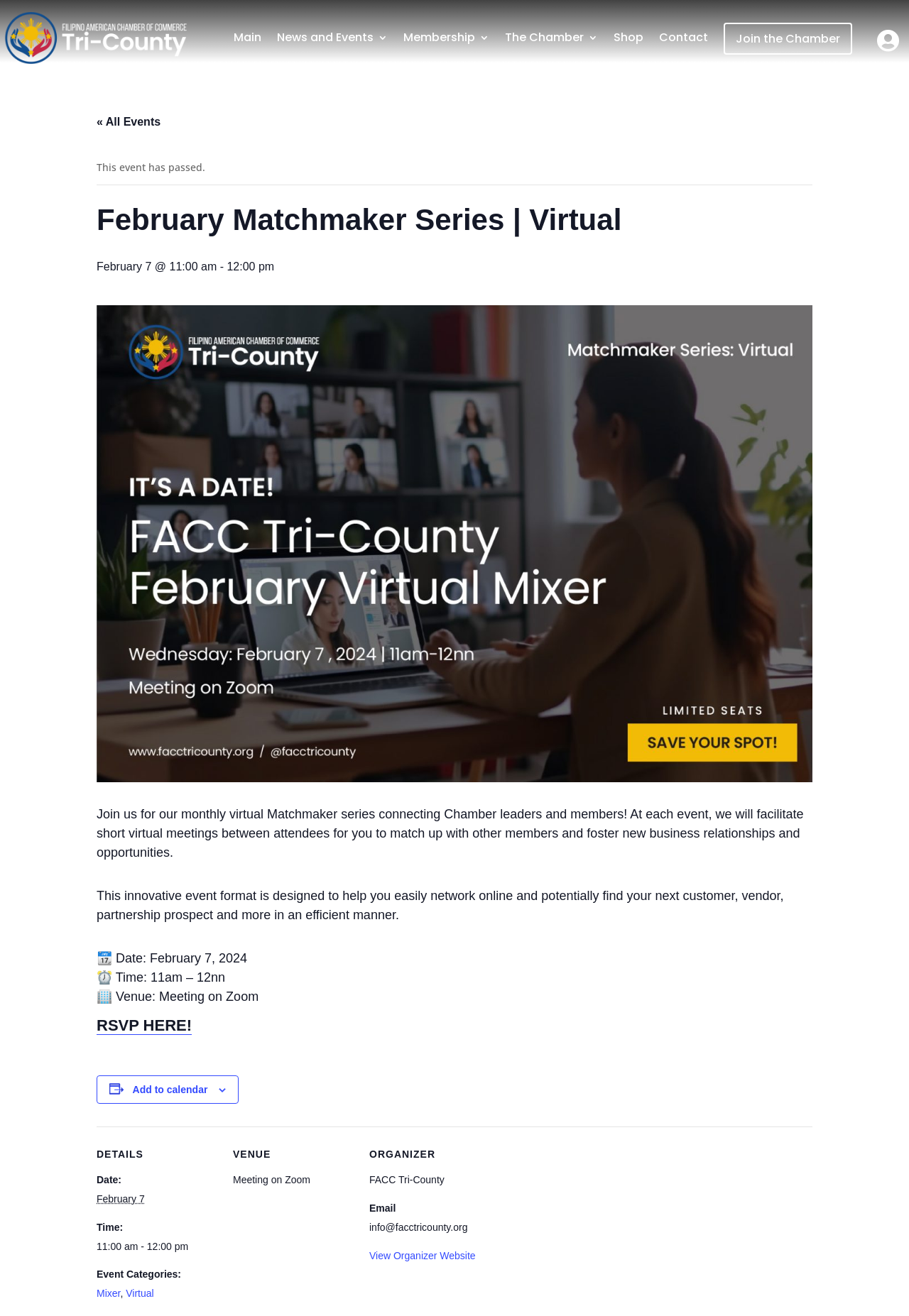Predict the bounding box of the UI element that fits this description: "View Organizer Website".

[0.406, 0.95, 0.523, 0.958]